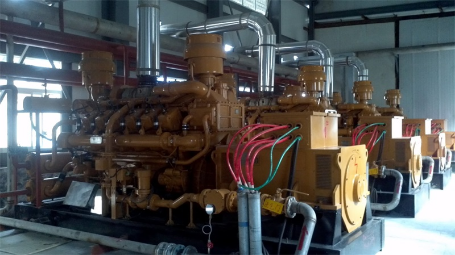What type of facility is this likely to be?
Provide a detailed and well-explained answer to the question.

The setup is likely part of an energy production facility, focusing on power generation through gas, which is a cleaner alternative compared to traditional fossil fuels, as evident from the presence of gas generator sets and the industrial setting.